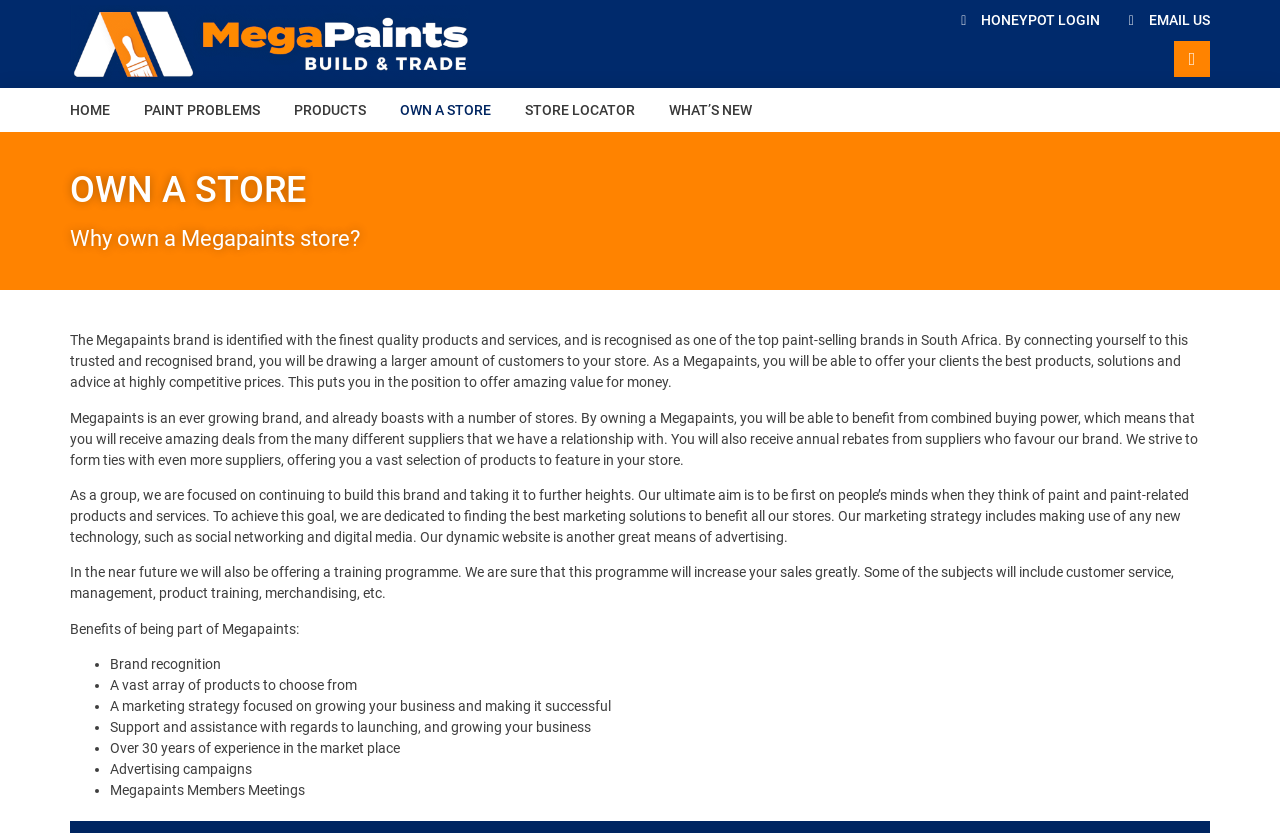Please determine the bounding box coordinates of the section I need to click to accomplish this instruction: "Click on the Facebook link".

[0.917, 0.049, 0.945, 0.092]